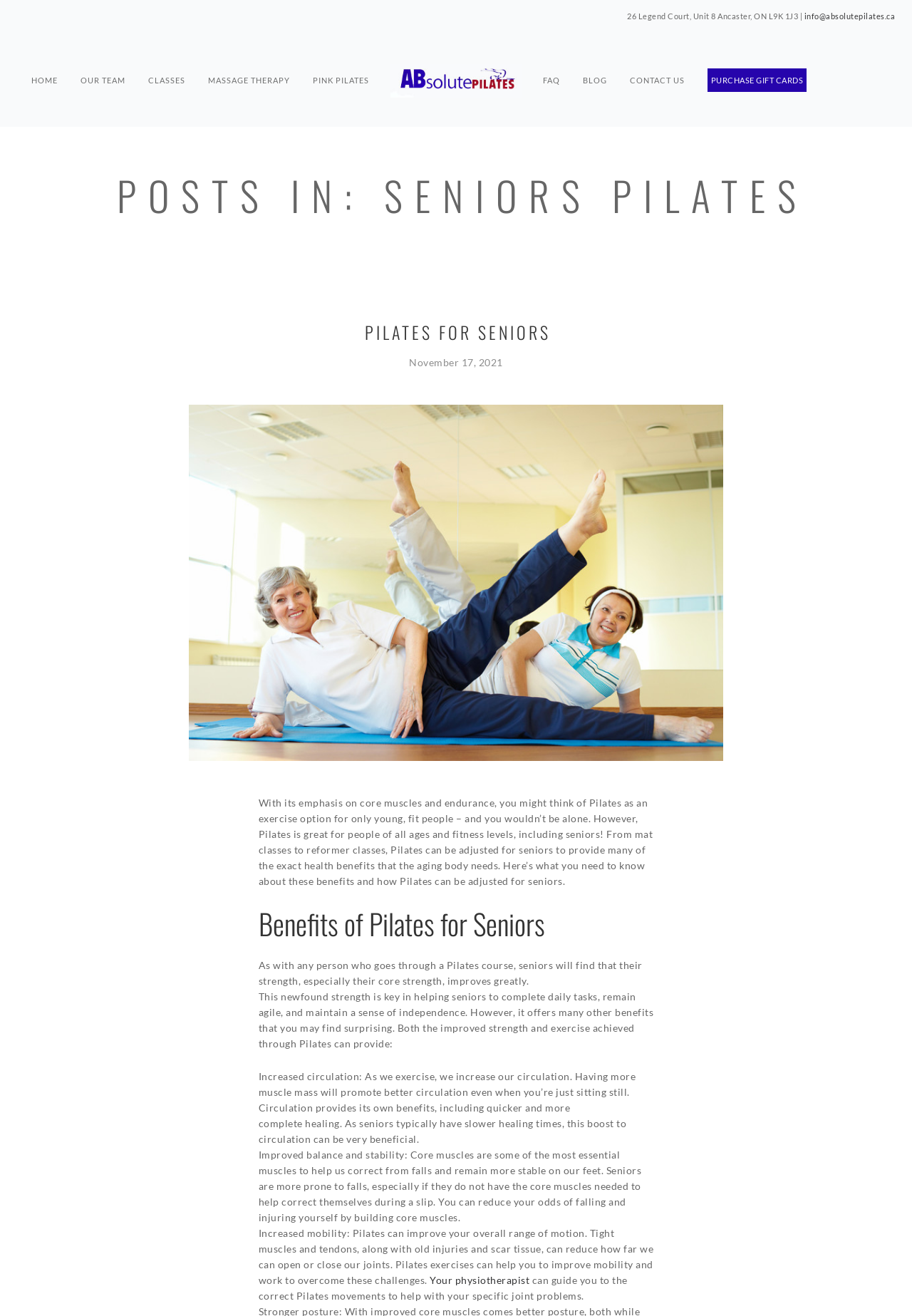Use a single word or phrase to answer the question:
What is one benefit of Pilates for seniors?

Improved balance and stability